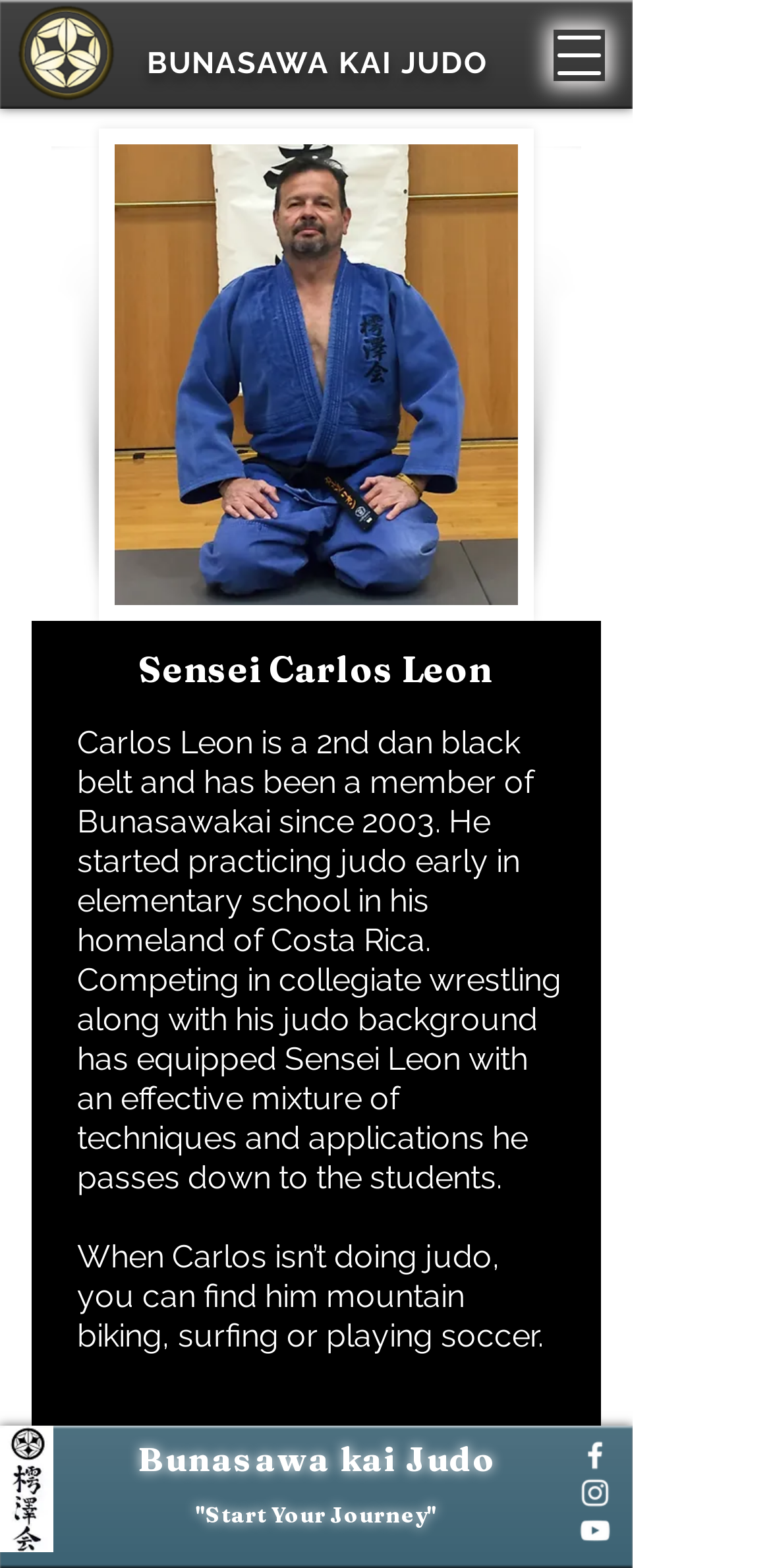What is the name of the instructor?
Examine the image and give a concise answer in one word or a short phrase.

Carlos Leon